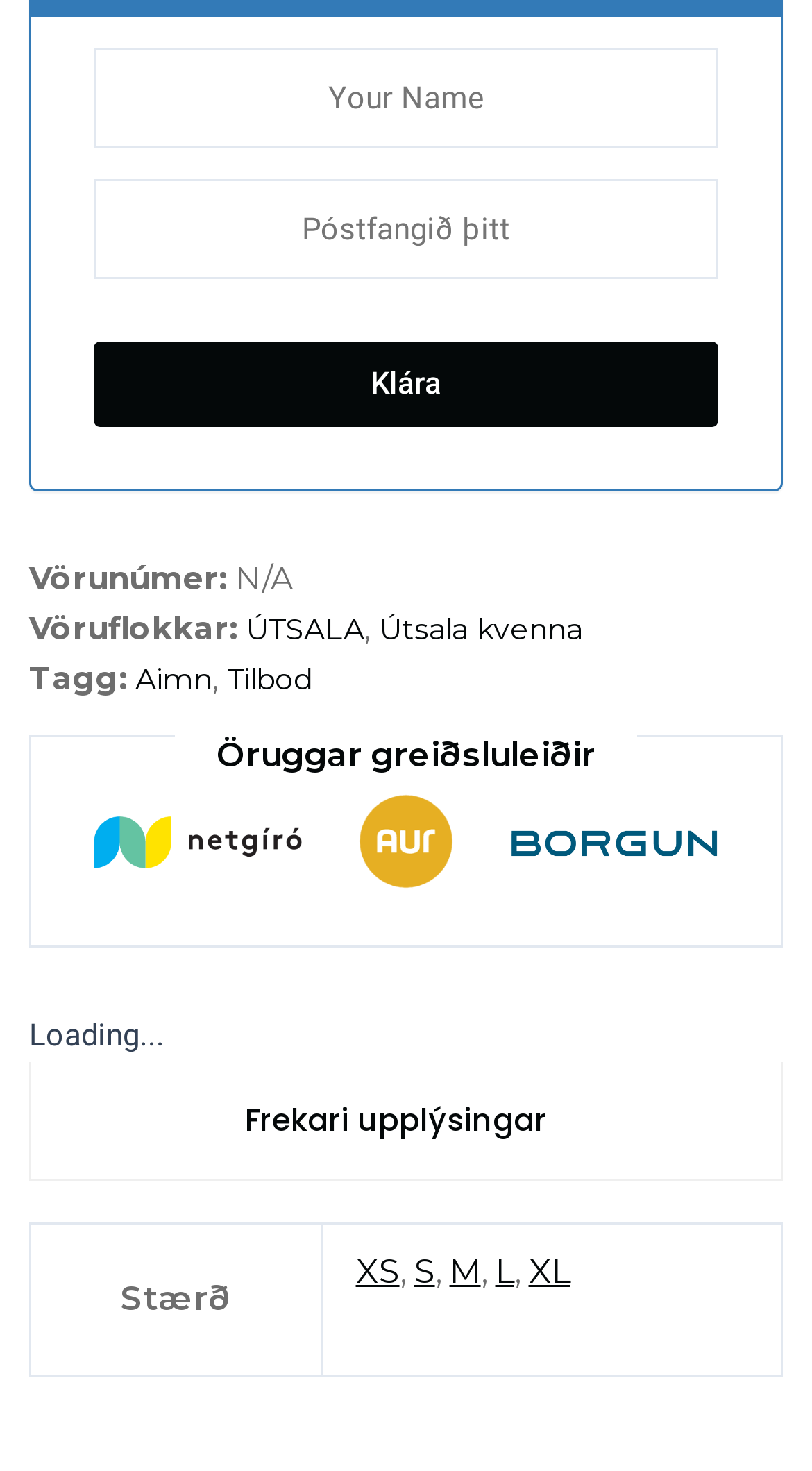Pinpoint the bounding box coordinates of the clickable element needed to complete the instruction: "Follow SHSU on Facebook". The coordinates should be provided as four float numbers between 0 and 1: [left, top, right, bottom].

None